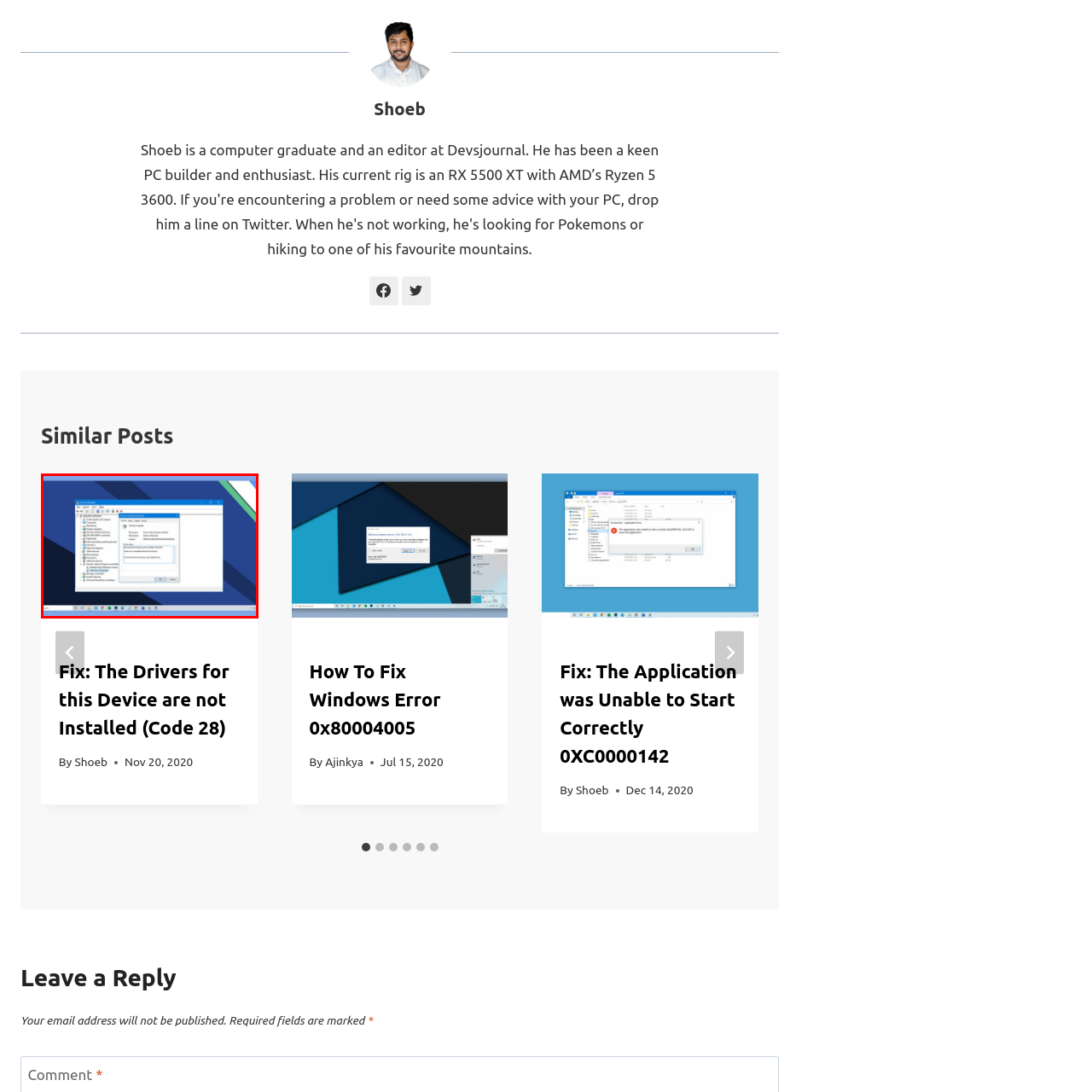What is the status of the drivers for the highlighted device?
Look at the image enclosed by the red bounding box and give a detailed answer using the visual information available in the image.

Within the highlighted section, there is information pertaining to a specific device, including its name and a message indicating that the drivers for the device are not installed, as evidenced by the clear warning message in the properties section.